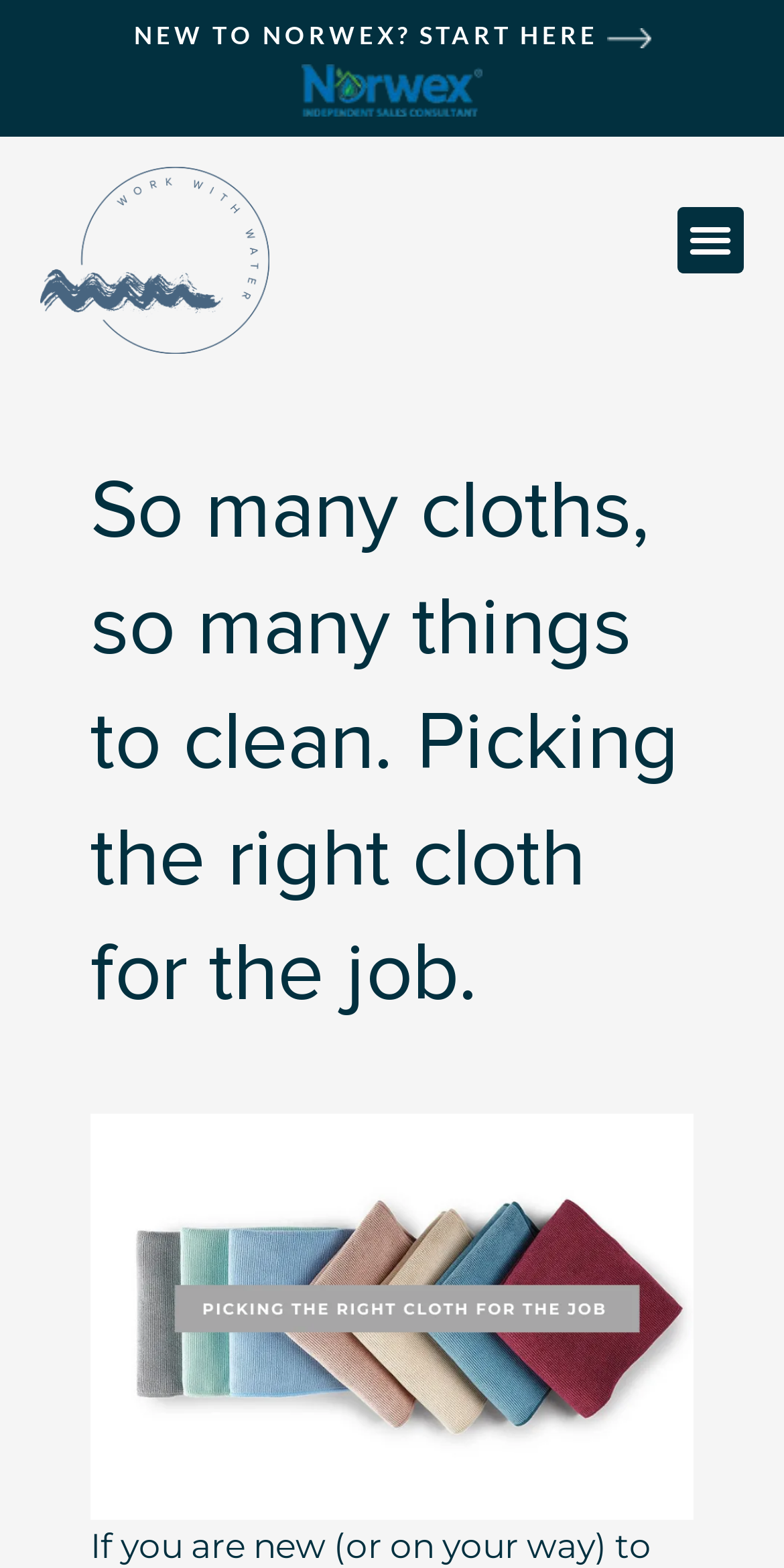Please provide a comprehensive response to the question based on the details in the image: What is the purpose of the image on the webpage?

The image is located near the top of the page, and its presence is likely intended to illustrate or showcase Norwex cleaning products. The image may be used to help users visualize the products and understand how they can be used for cleaning.